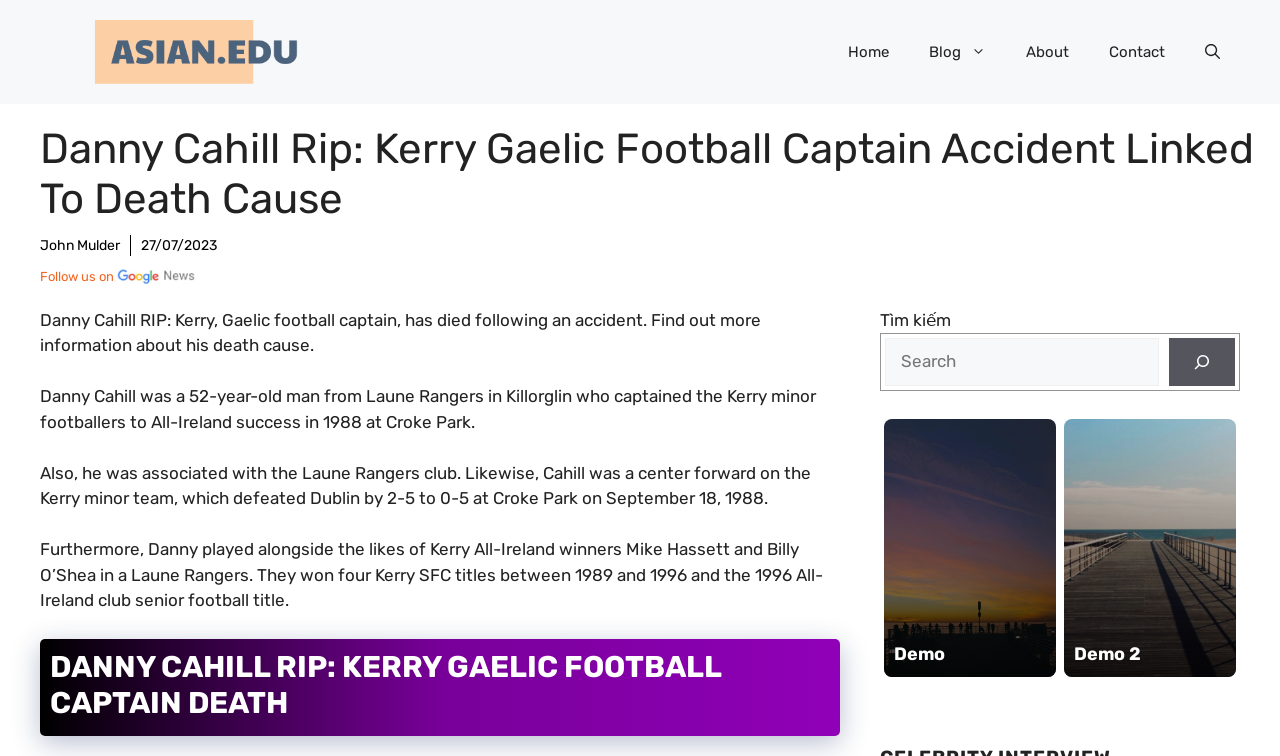Please provide the bounding box coordinate of the region that matches the element description: Follow us on. Coordinates should be in the format (top-left x, top-left y, bottom-right x, bottom-right y) and all values should be between 0 and 1.

[0.031, 0.365, 0.153, 0.385]